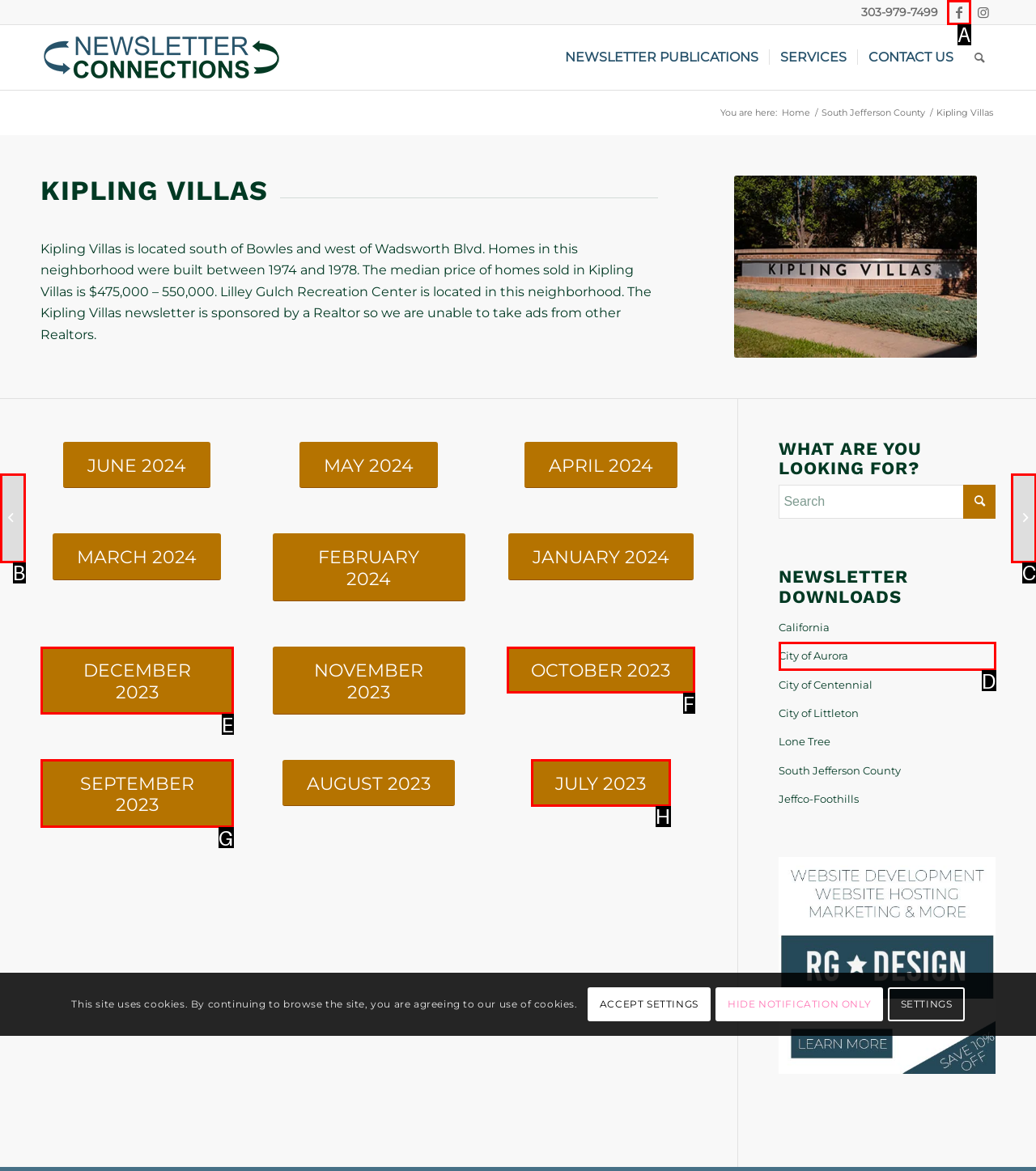Identify the HTML element that best matches the description: City of Aurora. Provide your answer by selecting the corresponding letter from the given options.

D